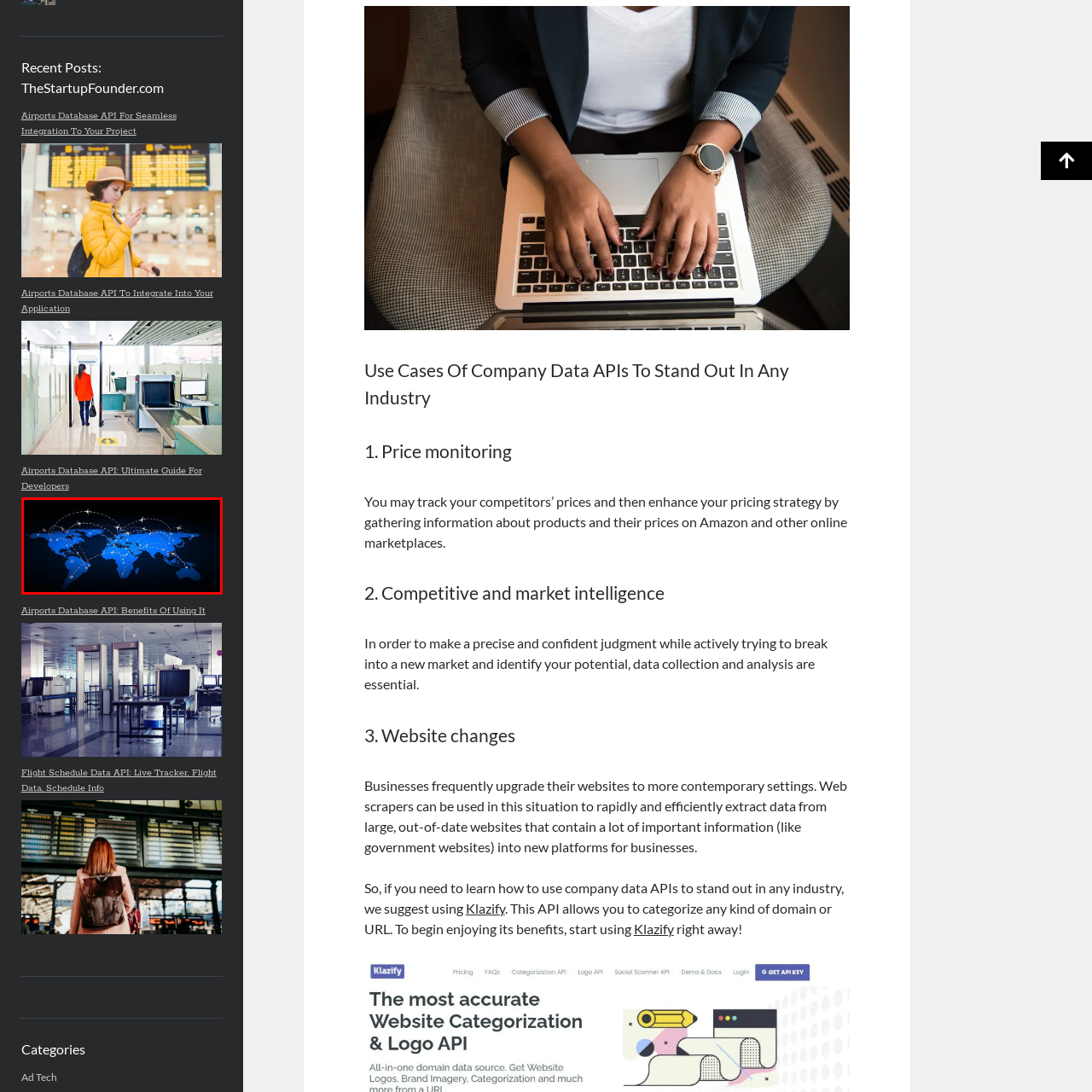Explain the image in the red bounding box with extensive details.

The image depicts a vibrant blue world map set against a dark background, illustrating a network of global connectivity. Dotted lines and small airplane icons traverse the map, symbolizing international travel and the intricate web of flight paths connecting various destinations. This visual representation captures the essence of the "Airports Database API: Ultimate Guide For Developers," highlighting the significance of air travel and airport data integration in modern applications. The graphic effectively conveys the theme of seamless connectivity across the globe, underscoring the importance of data accessibility in enhancing travel-related services and applications.